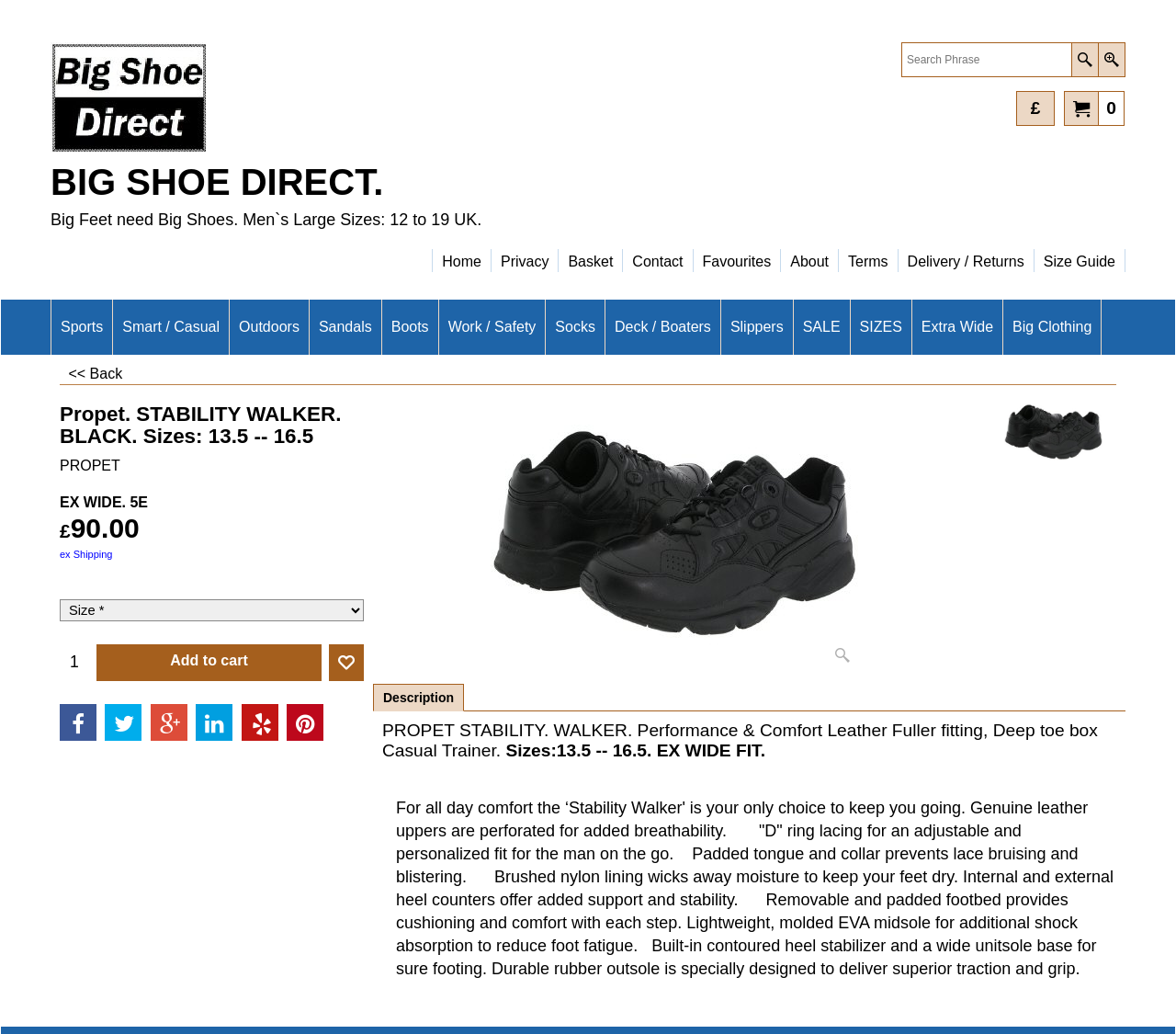Please give a concise answer to this question using a single word or phrase: 
What is the size range of the shoe?

13.5 -- 16.5